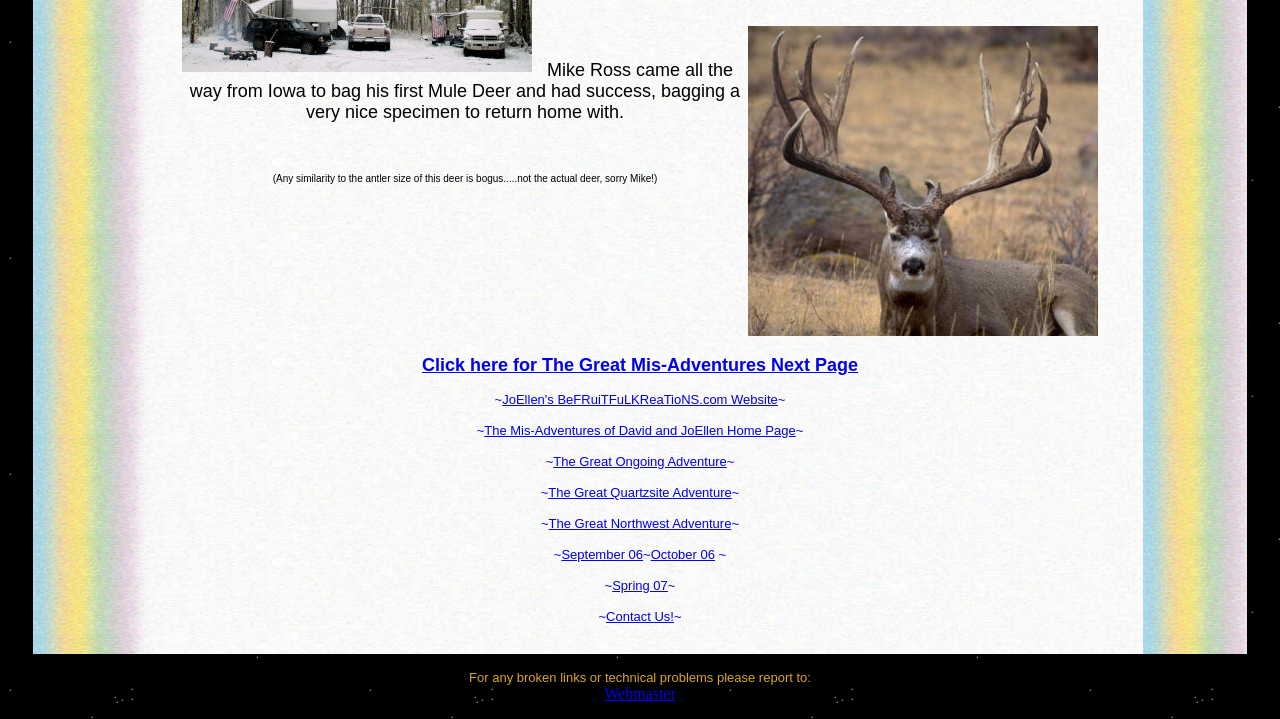Identify the bounding box coordinates necessary to click and complete the given instruction: "Visit JoEllen's BeFRuiTFuLKReaTioNS.com Website".

[0.392, 0.545, 0.608, 0.566]